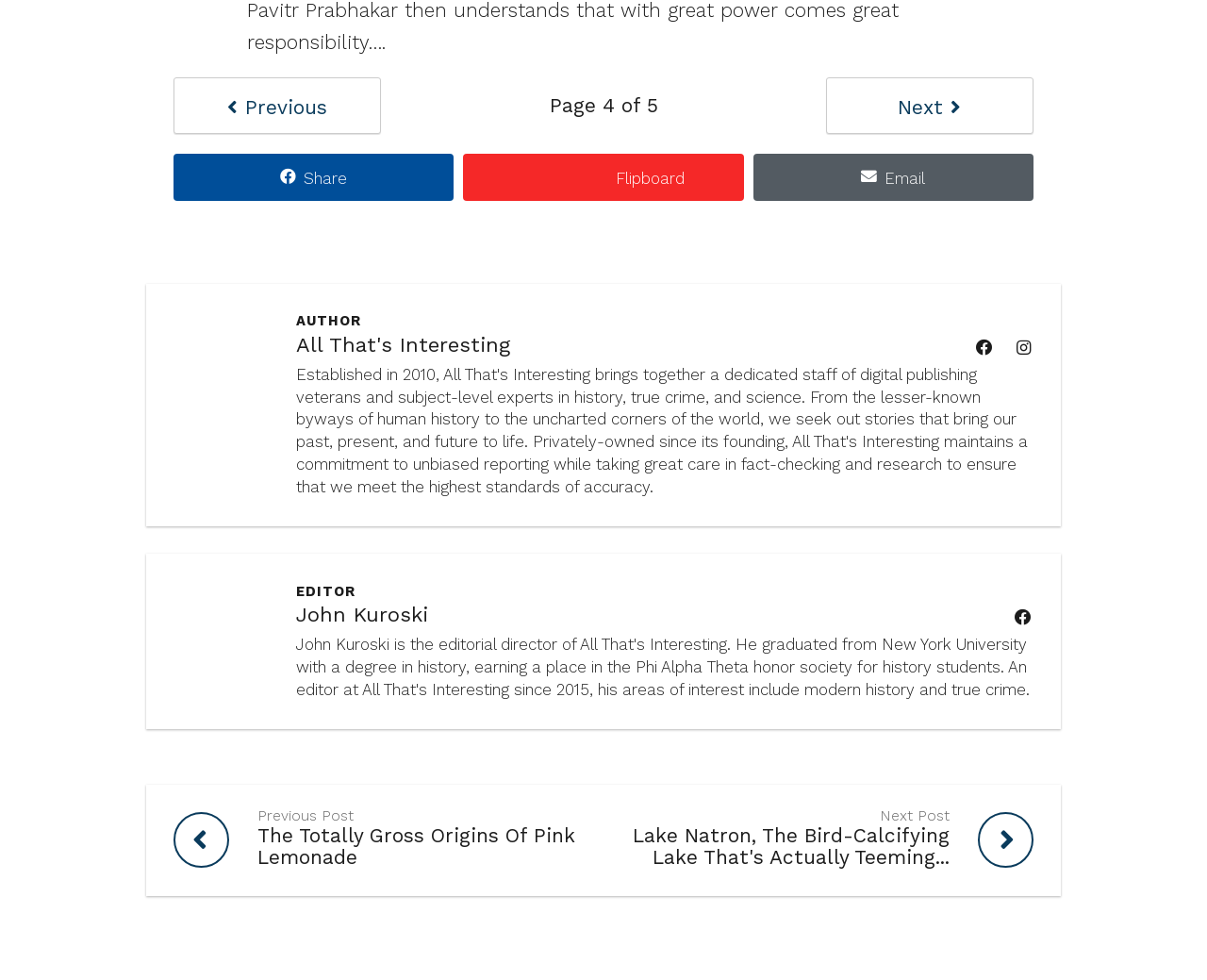What is the name of the website?
Based on the image, give a one-word or short phrase answer.

All That's Interesting